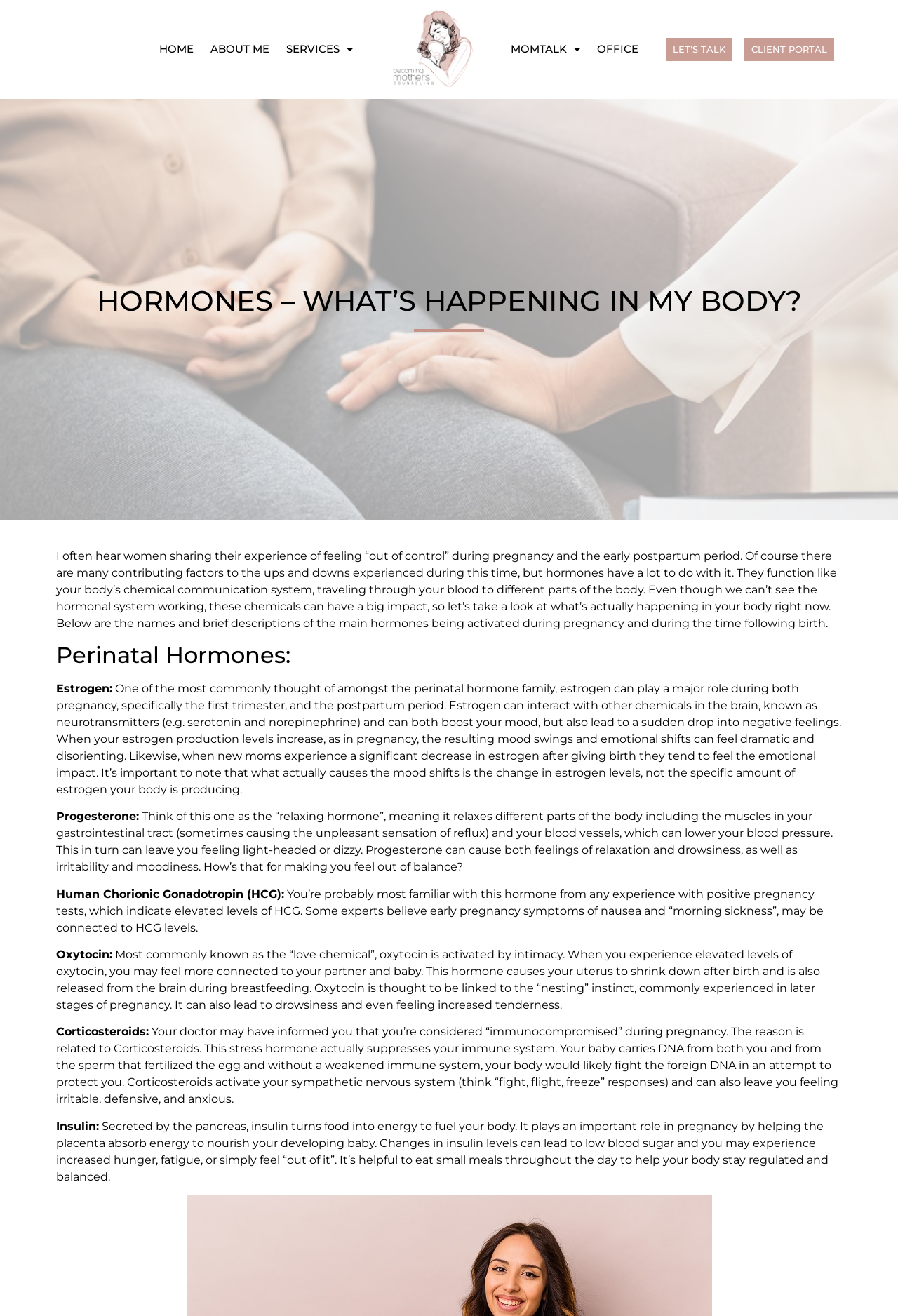Determine the bounding box coordinates for the HTML element mentioned in the following description: "Guided Meditations by Steven Webb". The coordinates should be a list of four floats ranging from 0 to 1, represented as [left, top, right, bottom].

None